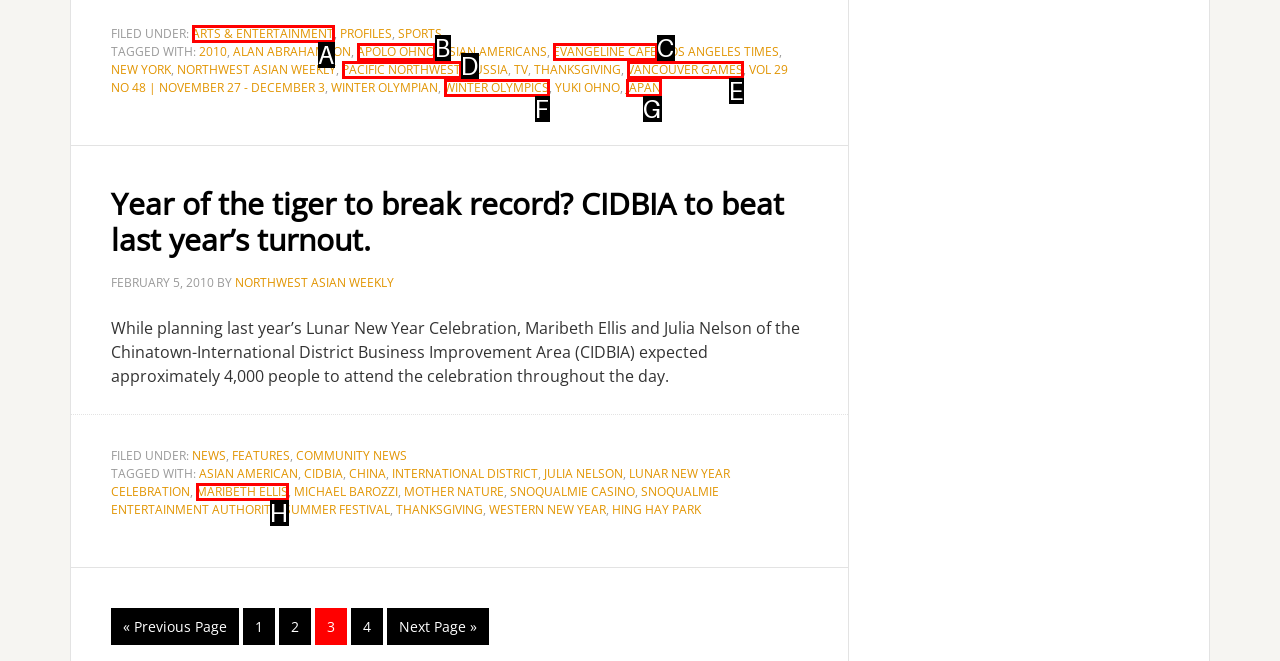Indicate the letter of the UI element that should be clicked to accomplish the task: Click on the 'ARTS & ENTERTAINMENT' link. Answer with the letter only.

A